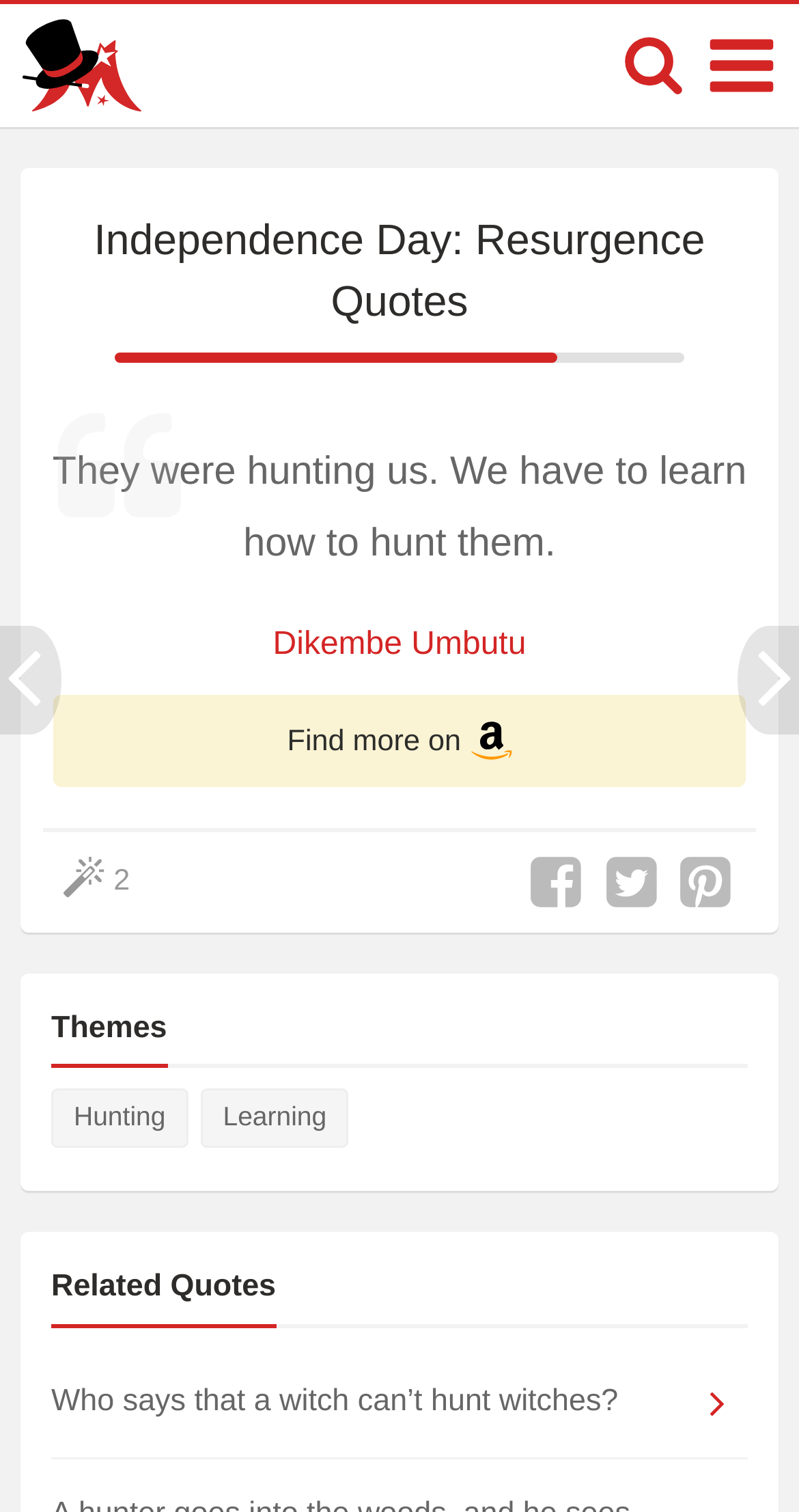Could you indicate the bounding box coordinates of the region to click in order to complete this instruction: "View the previous Independence Day: Resurgence quote".

[0.0, 0.414, 0.078, 0.486]